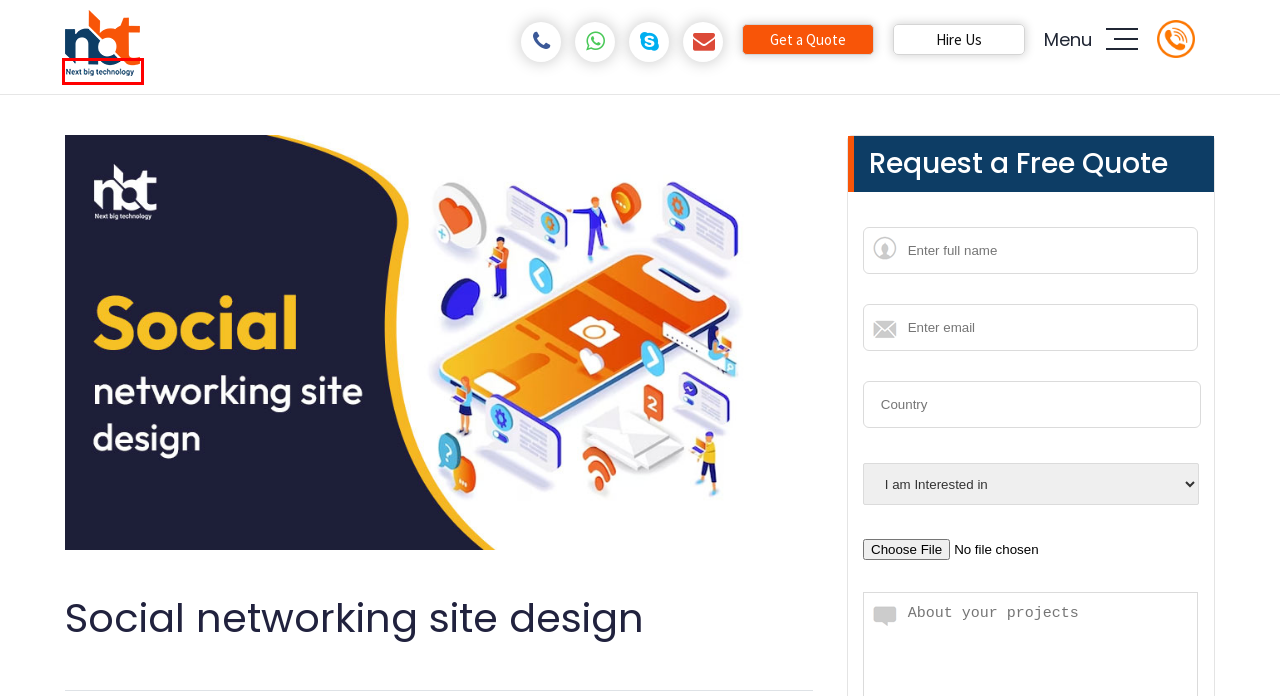Analyze the given webpage screenshot and identify the UI element within the red bounding box. Select the webpage description that best matches what you expect the new webpage to look like after clicking the element. Here are the candidates:
A. Crafting a Winning MVP Design Key Stages, Best Practices, and Costs Revealed
B. Web Development Services | Mobile App Development Services
C. Mastering the Art of Crafting a Business Requirements Document
D. Enterprise Mobile Solution
E. Java vs JavaScript Which to Choose for Project Development in 2024
F. Our Work
G. Top Mobile App Development Company USA, INDIA
H. Career - Next Big Technology | Career With Next Big Technology

G